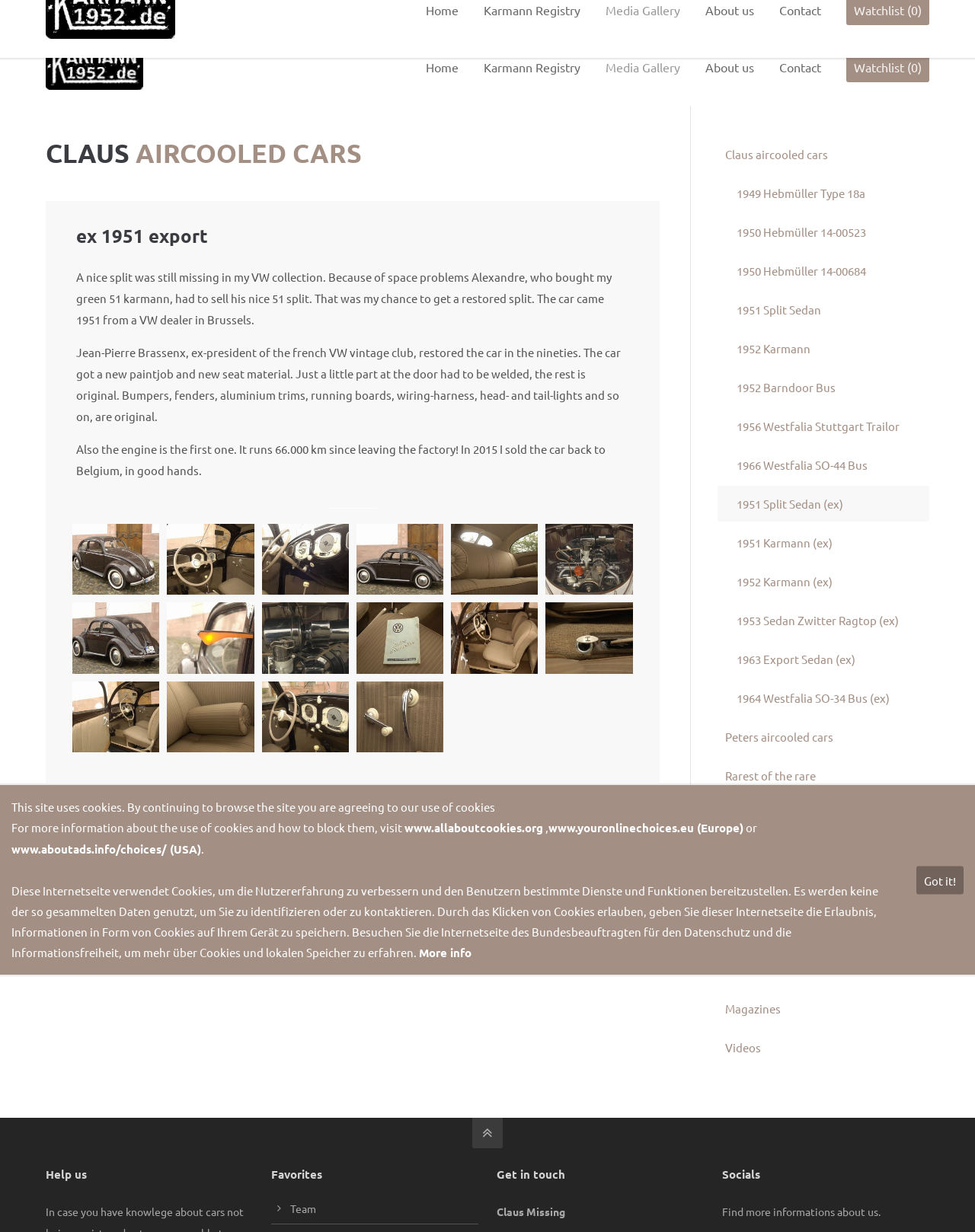Highlight the bounding box coordinates of the element that should be clicked to carry out the following instruction: "Get in touch with the team". The coordinates must be given as four float numbers ranging from 0 to 1, i.e., [left, top, right, bottom].

[0.298, 0.975, 0.324, 0.986]